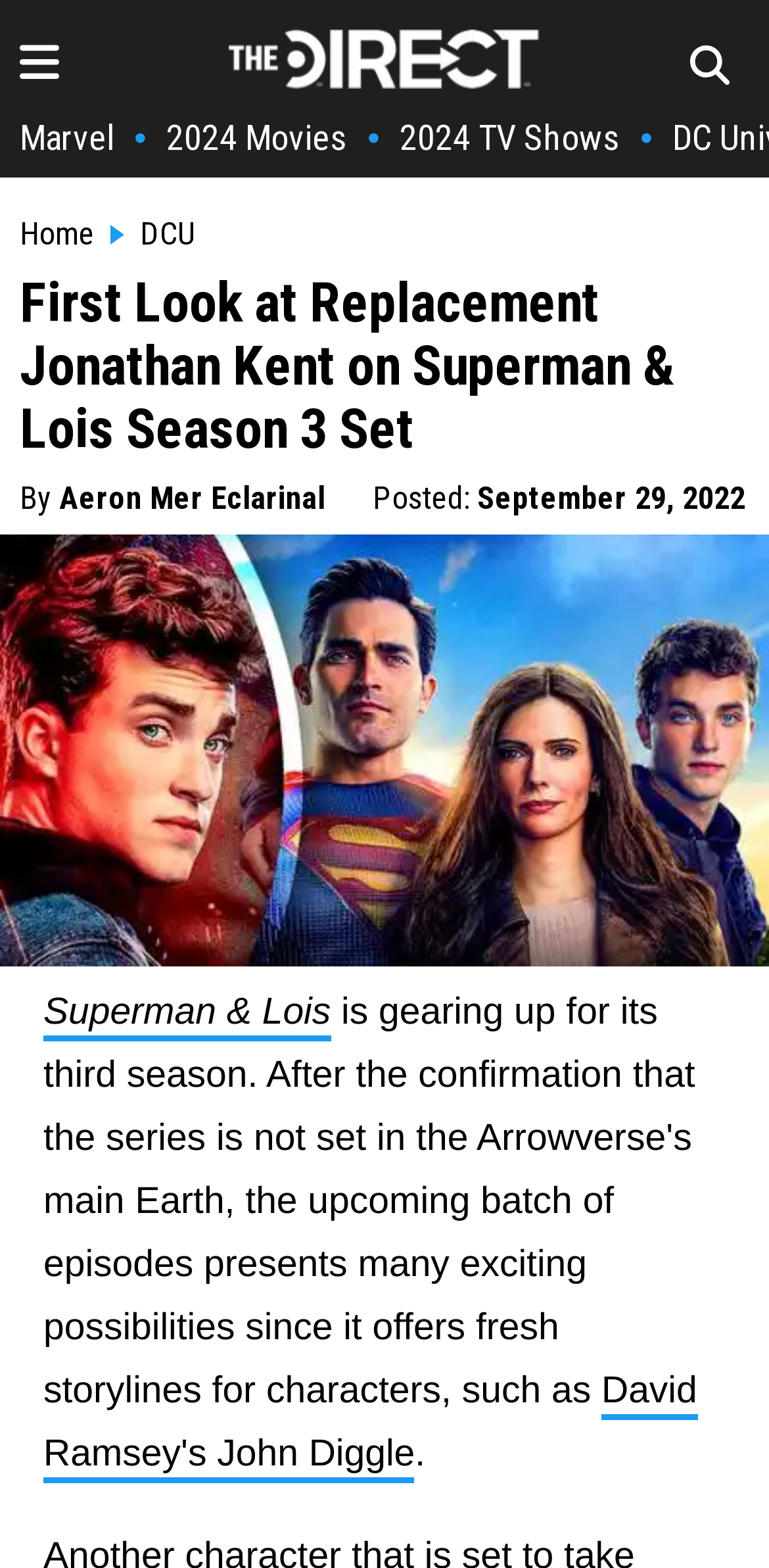Could you determine the bounding box coordinates of the clickable element to complete the instruction: "go to The Direct Homepage"? Provide the coordinates as four float numbers between 0 and 1, i.e., [left, top, right, bottom].

[0.297, 0.04, 0.703, 0.062]